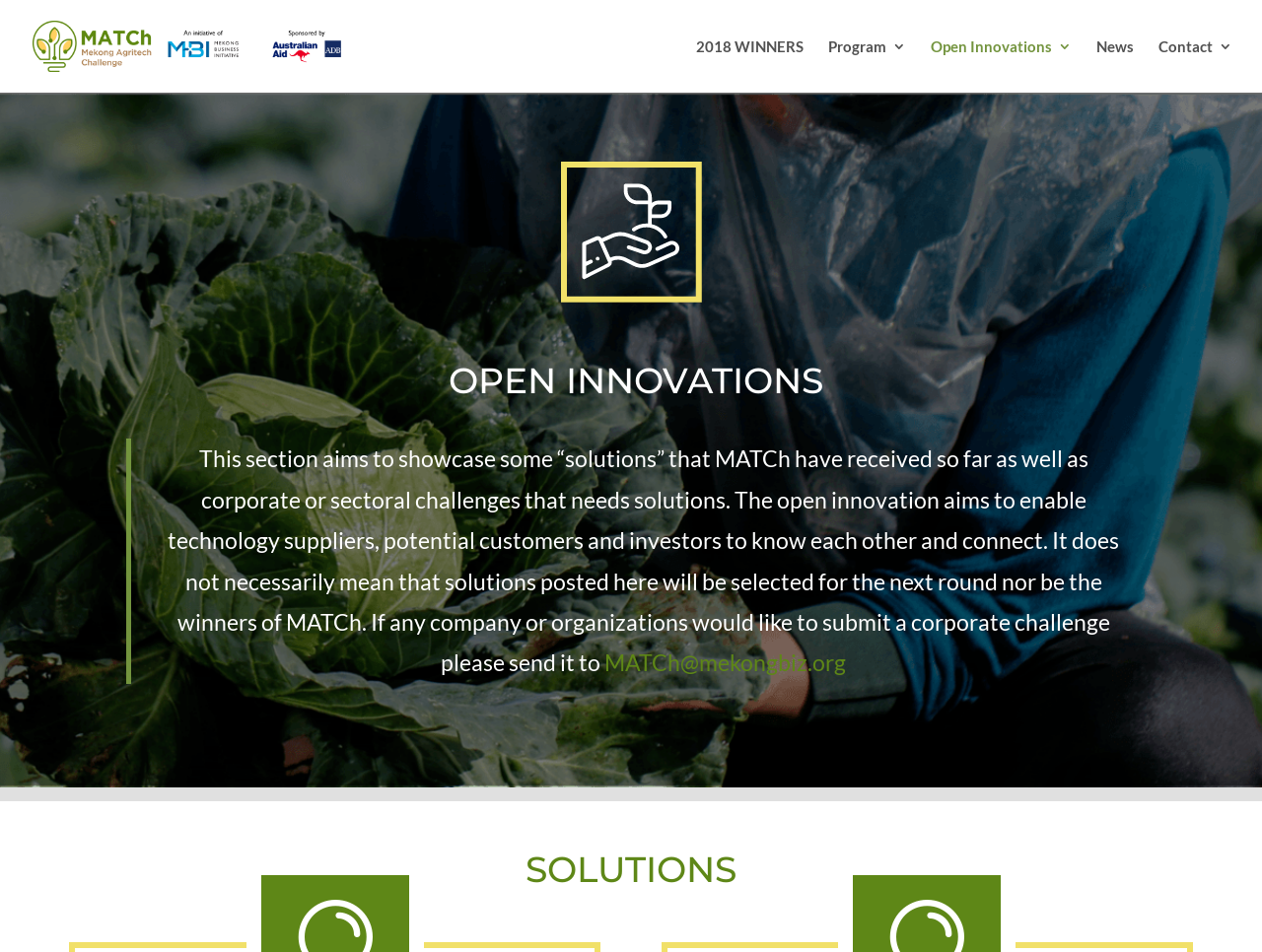What is the relationship between MATCh and the solutions posted?
Look at the image and answer the question using a single word or phrase.

Not necessarily selected